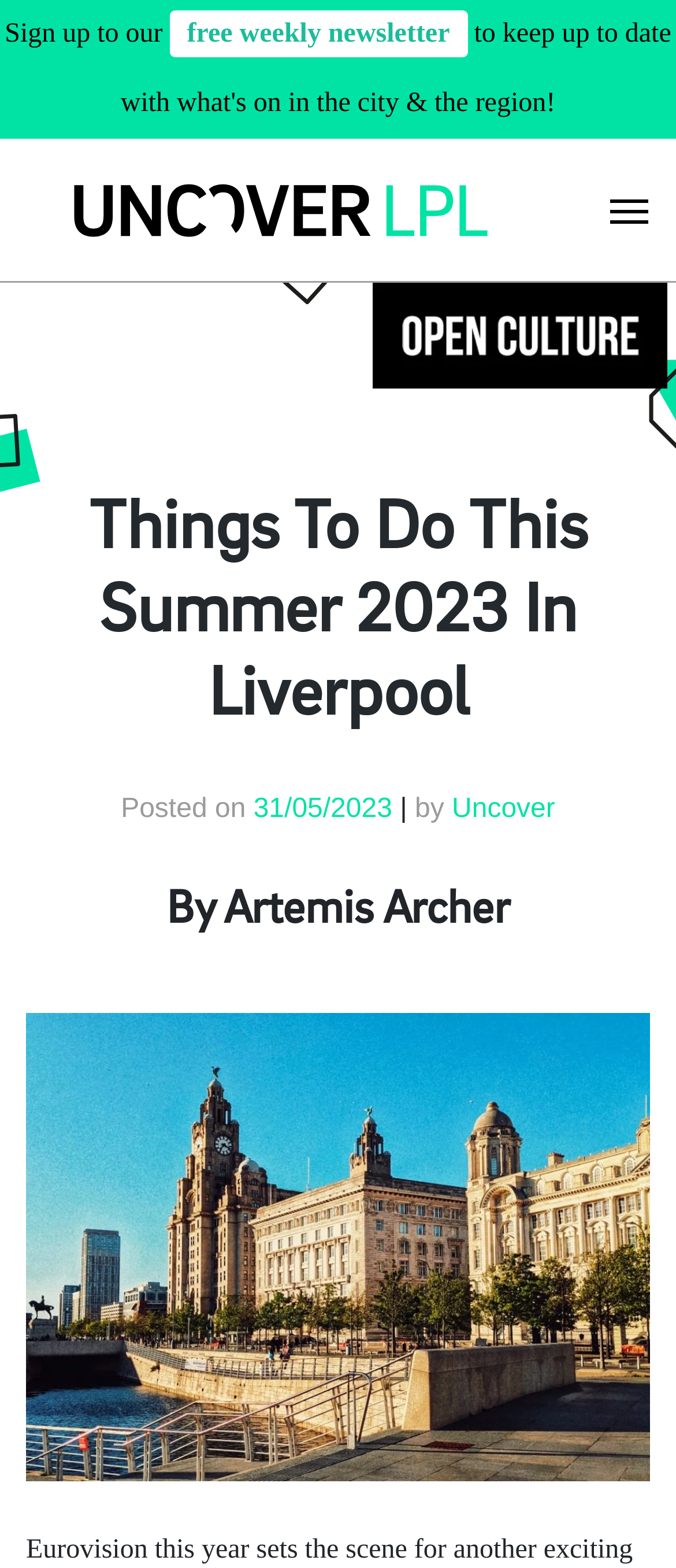Explain the features and main sections of the webpage comprehensively.

The webpage is about "Things To Do This Summer 2023 In Liverpool" and is written by Artemis Archer. At the top left, there is a link to sign up for a free weekly newsletter, accompanied by a short text "Sign up to our". Next to it, there is a link with an "X -" icon. On the top right, the Uncover Liverpool Logo is displayed, which is an image. Below the logo, there is another image, the OPEN CULTURE Logo.

The main content of the webpage is headed by a large title "Things To Do This Summer 2023 In Liverpool", which is centered at the top of the page. Below the title, there is a section with the posting date "31/05/2023" and the author's name "By Artemis Archer". The author's name is positioned below the posting date.

The main image of the webpage, "Things To Do In Liverpool This Summer 2023", is displayed below the title and posting information, taking up most of the page's width.